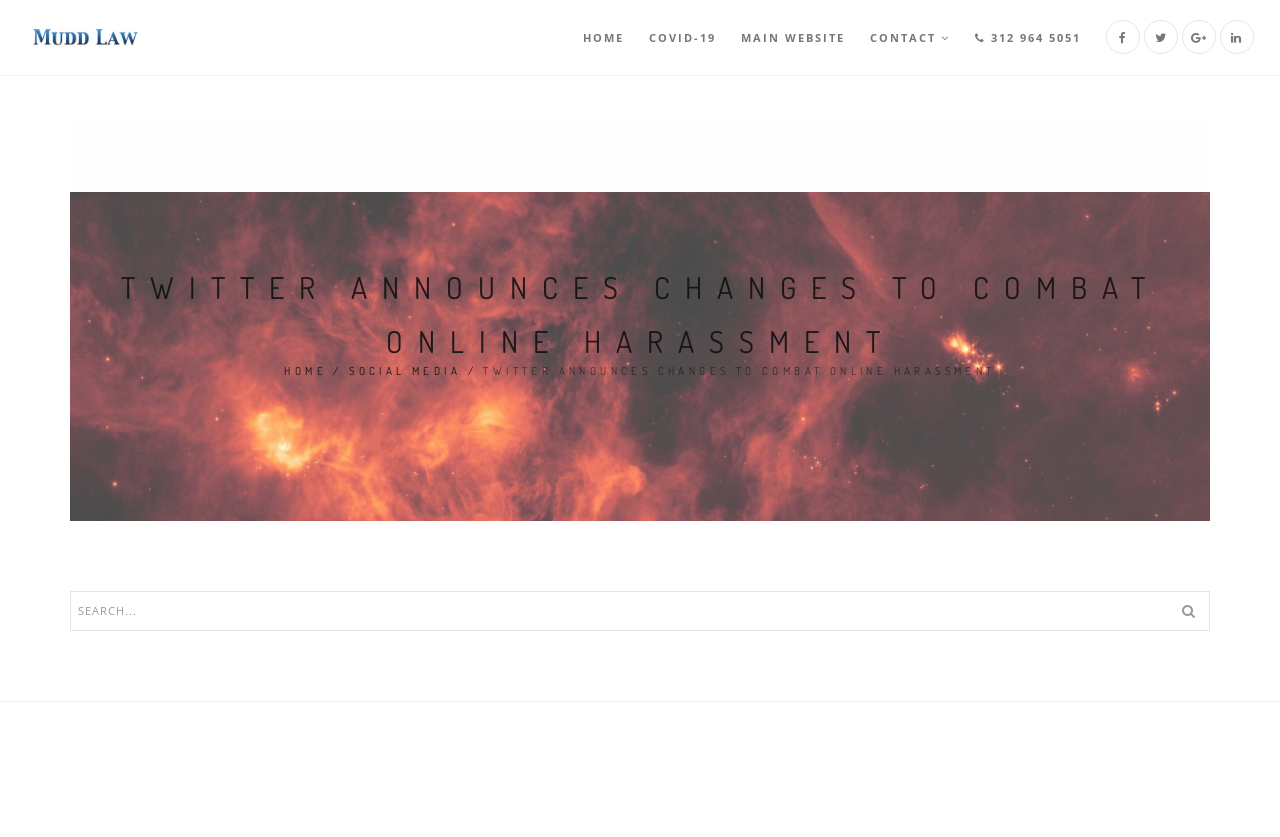Kindly determine the bounding box coordinates for the clickable area to achieve the given instruction: "visit main website".

[0.579, 0.0, 0.66, 0.09]